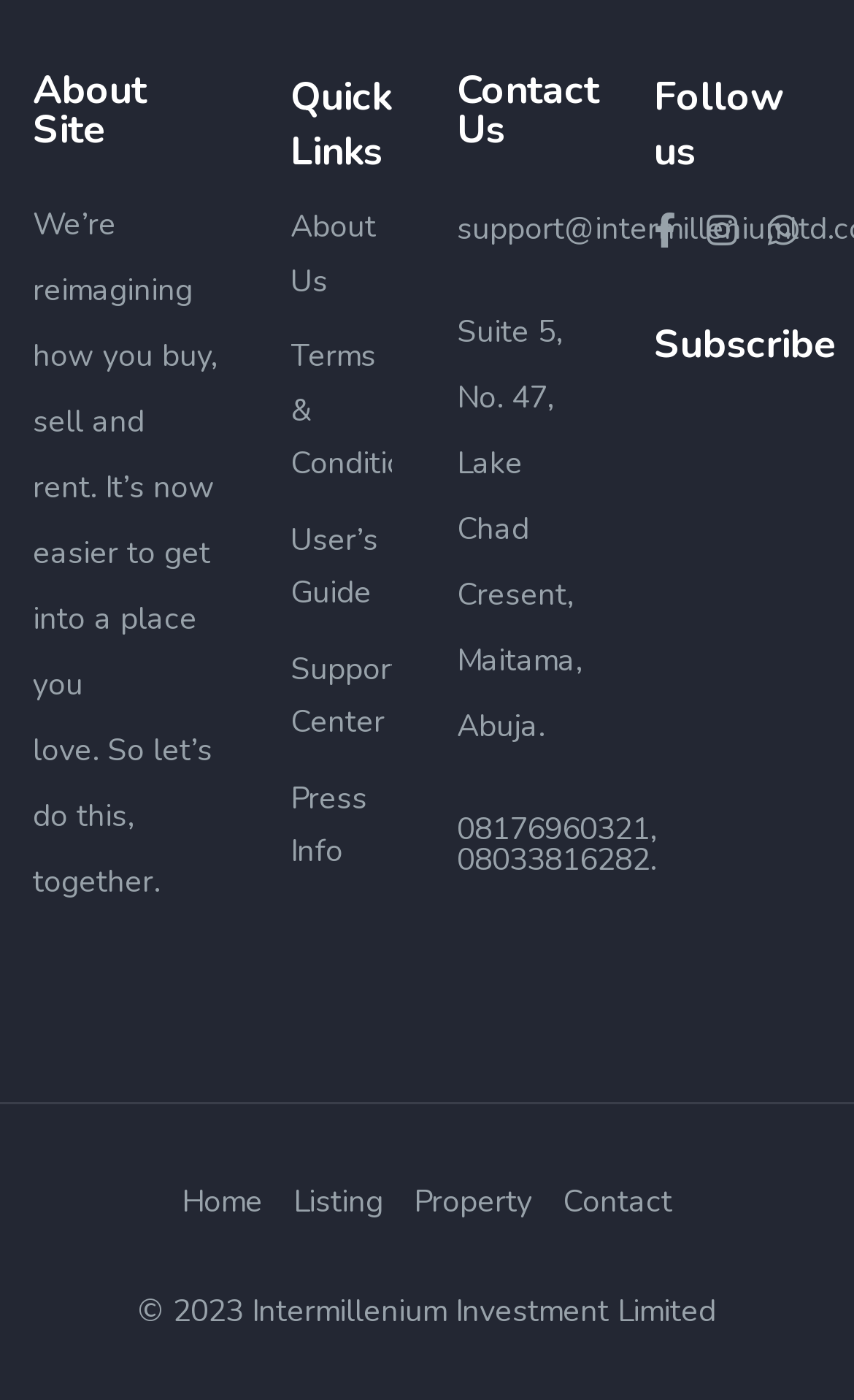Pinpoint the bounding box coordinates of the area that should be clicked to complete the following instruction: "Click on Contact". The coordinates must be given as four float numbers between 0 and 1, i.e., [left, top, right, bottom].

[0.659, 0.844, 0.787, 0.874]